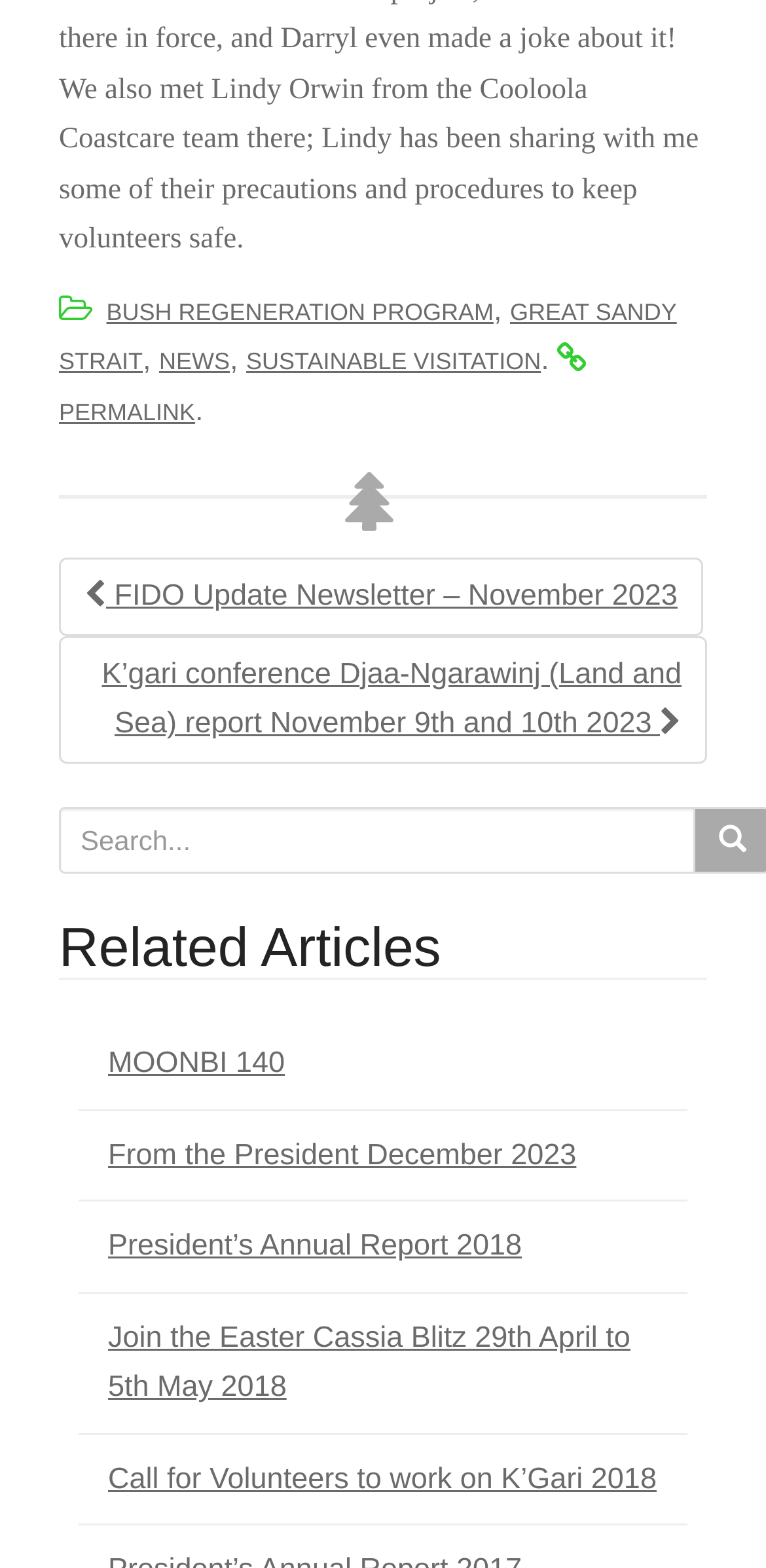Answer the question using only a single word or phrase: 
How many related articles are listed on the webpage?

4